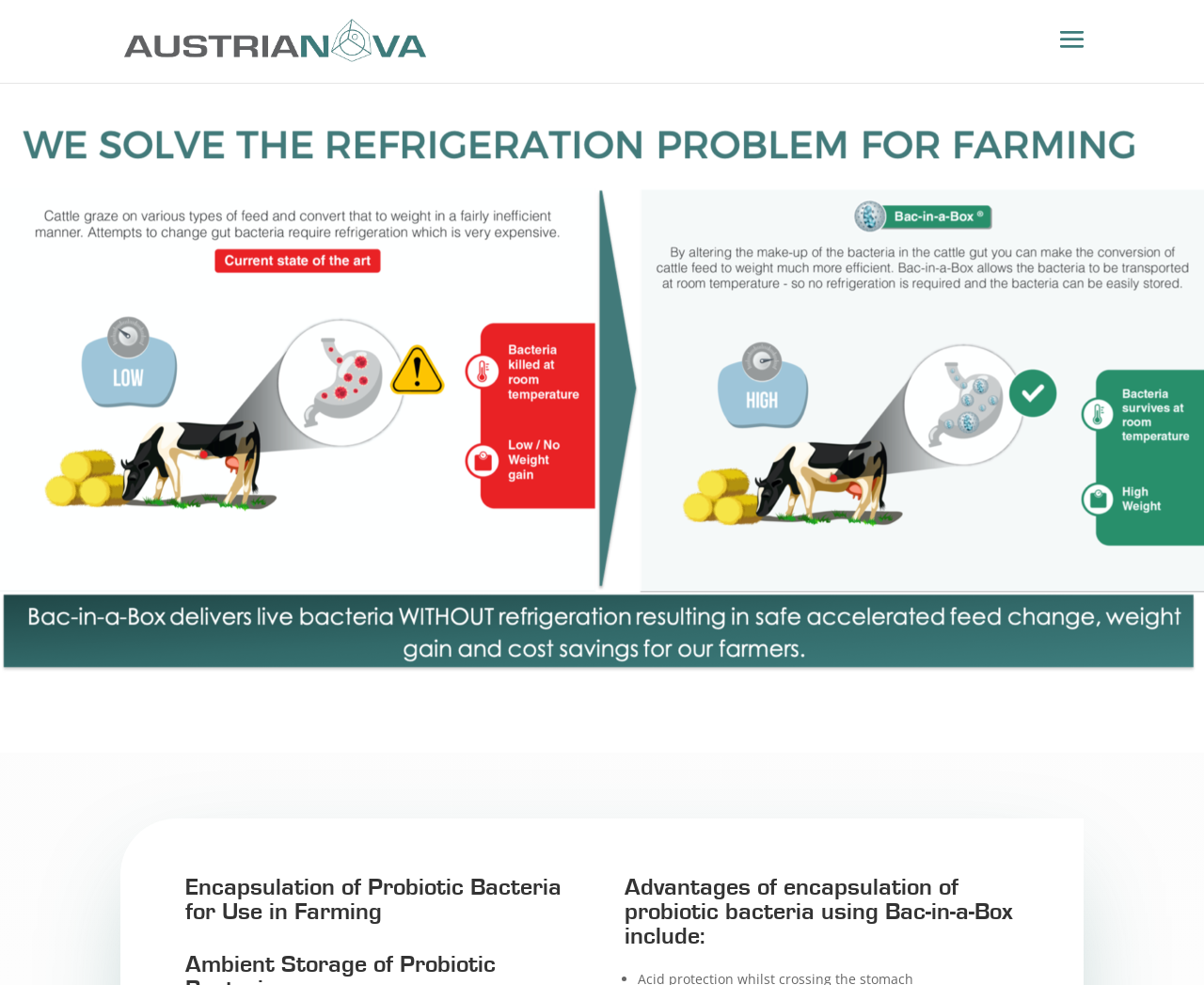What is the benefit of using Bac-in-a-Box?
Look at the screenshot and respond with a single word or phrase.

Long storage without degradation